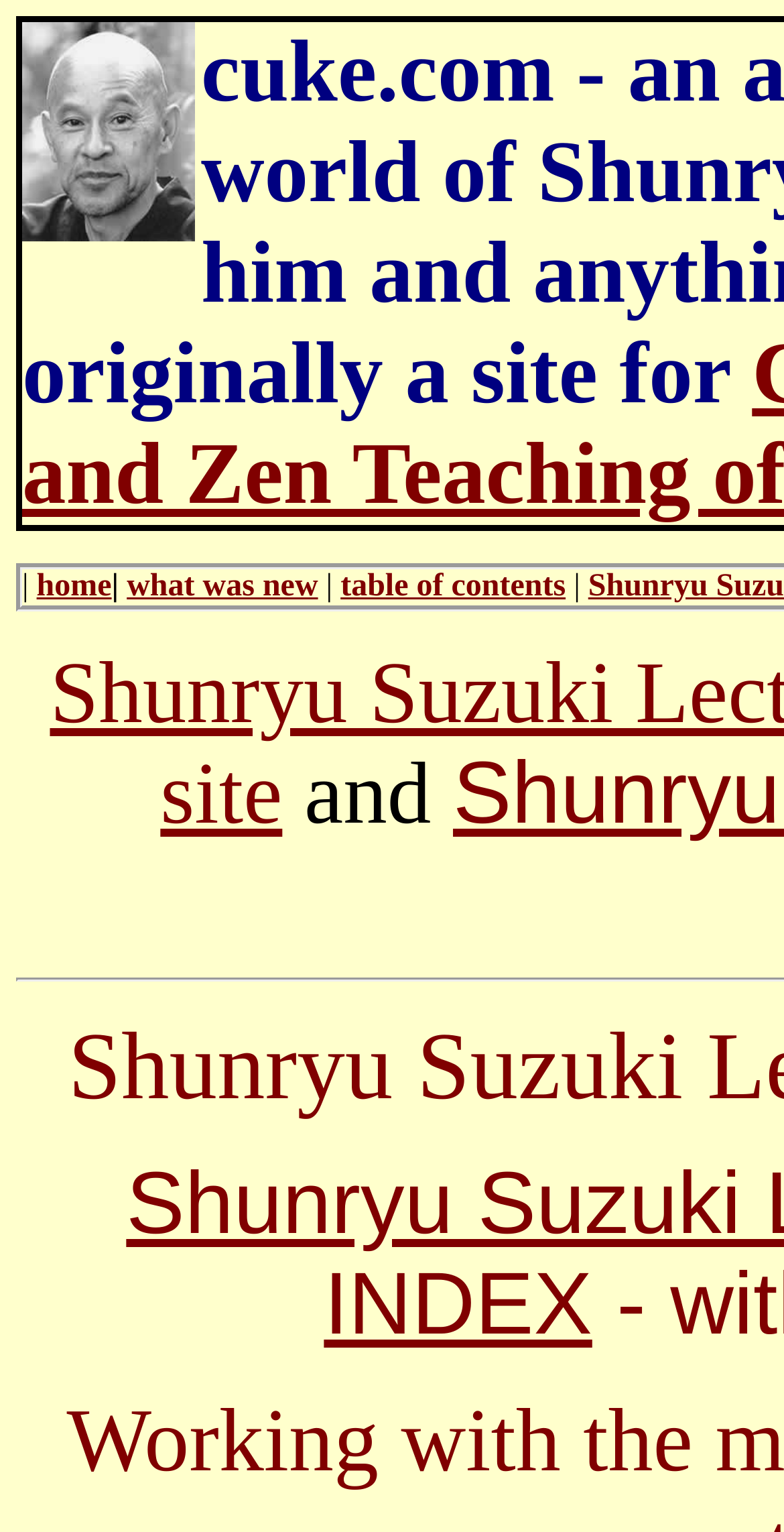What is the image at the top likely to be?
Please provide a comprehensive answer based on the contents of the image.

The image at the top is likely to be a portrait of Shunryu Suzuki, a Japanese Zen master, given the context of the webpage and the lecture title.